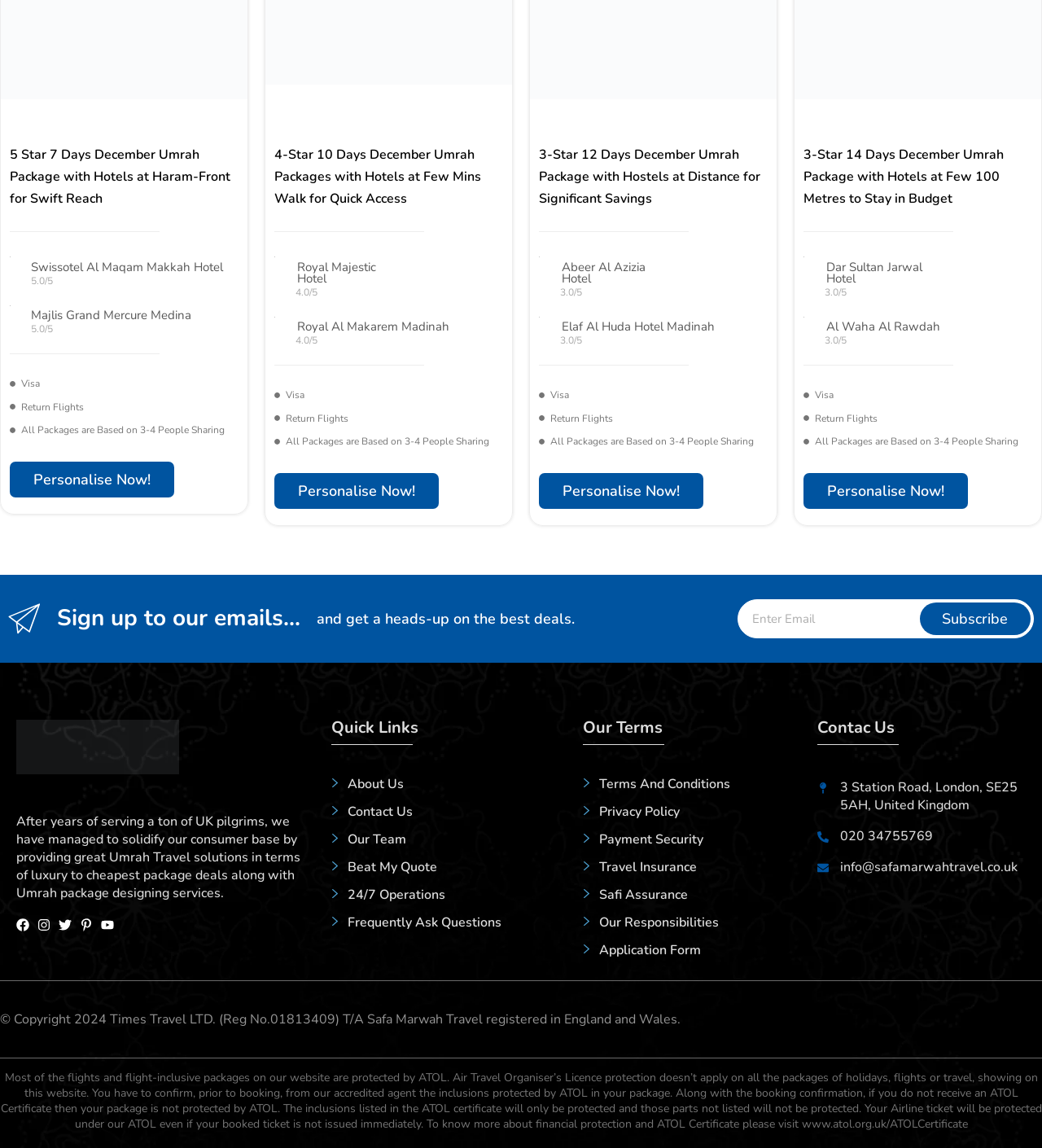Identify the bounding box coordinates of the element that should be clicked to fulfill this task: "Contact Us". The coordinates should be provided as four float numbers between 0 and 1, i.e., [left, top, right, bottom].

[0.785, 0.678, 0.984, 0.71]